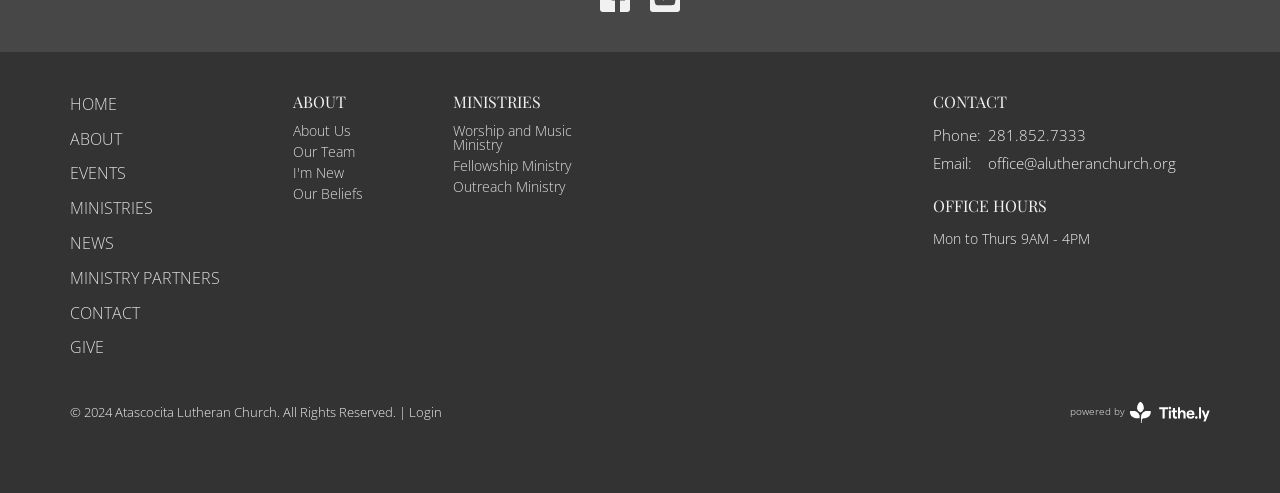Using the information in the image, give a detailed answer to the following question: What is the phone number of the church?

I found the phone number by looking at the 'CONTACT' section, where it says 'Phone:' followed by the link '281.852.7333'.